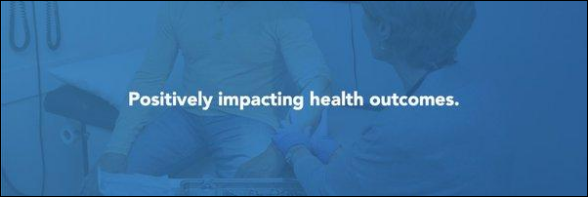Summarize the image with a detailed caption.

The image features a clinical setting, showcasing a healthcare professional interacting with a patient. The backdrop is a calming blue, which emphasizes a sense of professionalism and care. Centrally positioned text reads, "Positively impacting health outcomes," capturing the essence of the healthcare mission. This phrase reflects the commitment of WELL Health Technologies Corp., highlighting their focus on enhancing patient care and overall health results through innovative digital healthcare solutions. The visual arrangement underscores a dedication to fostering supportive and effective healthcare experiences for practitioners and their patients.